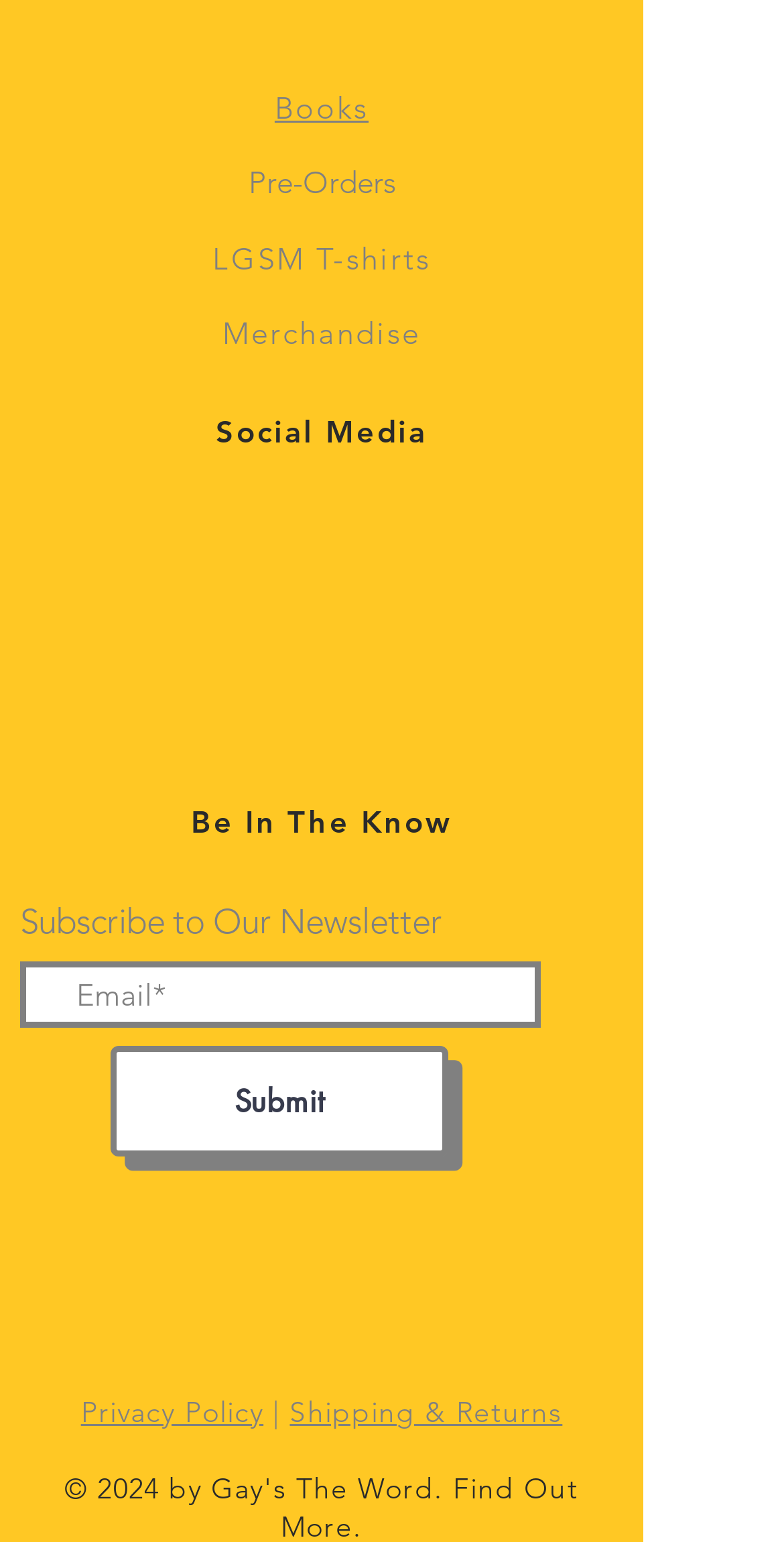Point out the bounding box coordinates of the section to click in order to follow this instruction: "Enter email address".

None